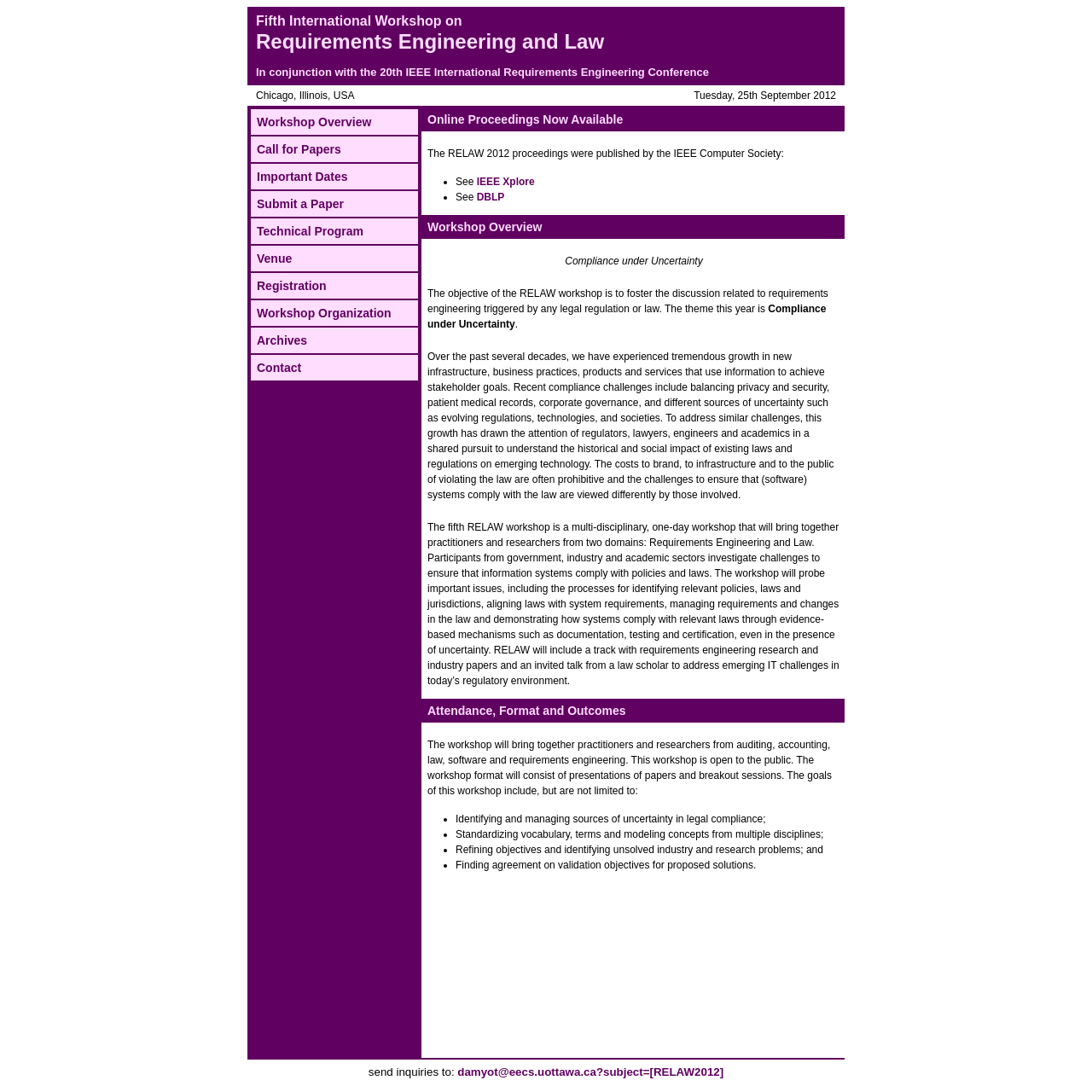Locate the primary headline on the webpage and provide its text.

Online Proceedings Now Available